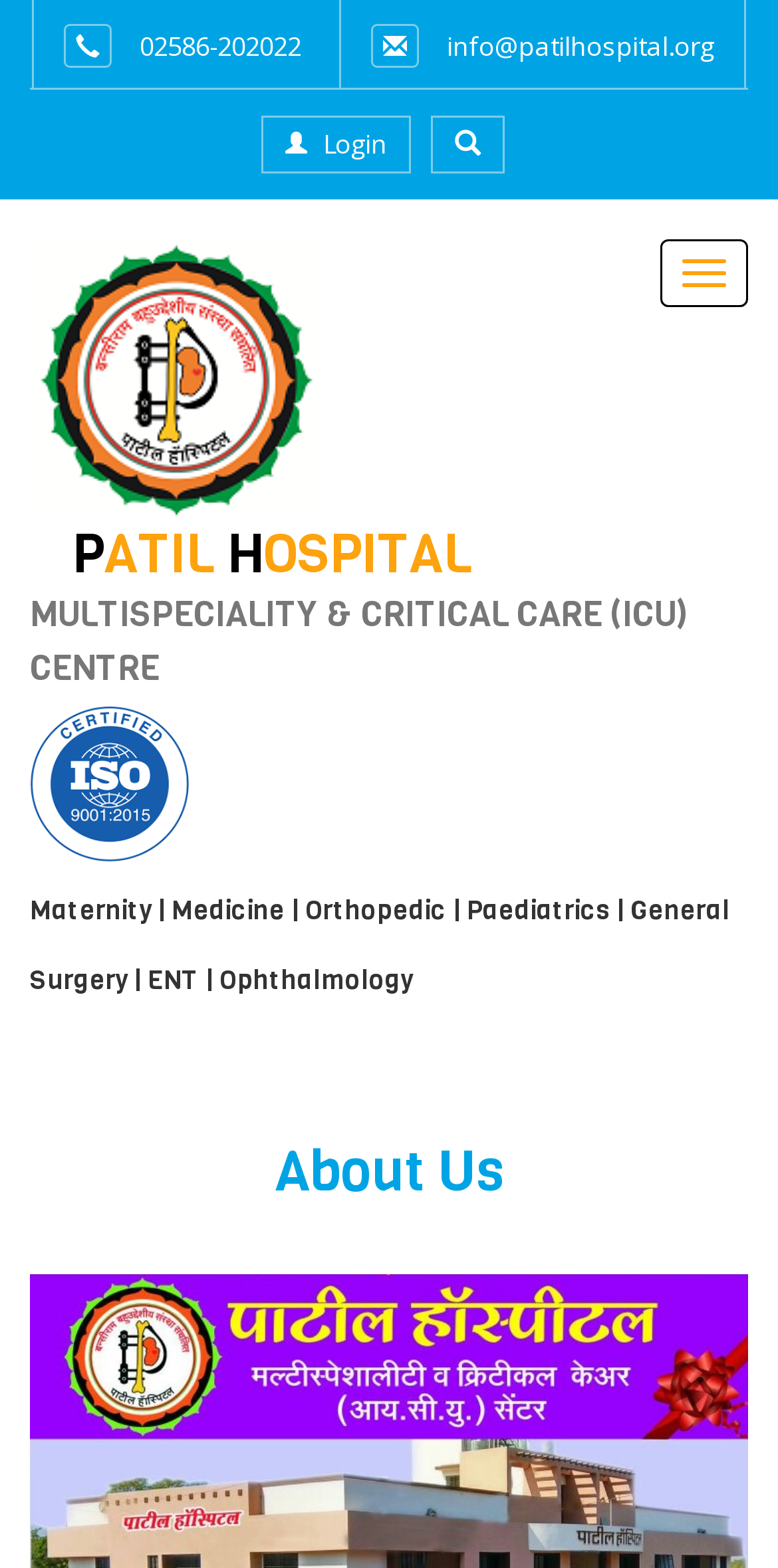Please extract the title of the webpage.

PATIL HOSPITAL MULTISPECIALITY & CRITICAL CARE (ICU) CENTRE 
Maternity | Medicine | Orthopedic | Paediatrics | General Surgery | ENT | Ophthalmology